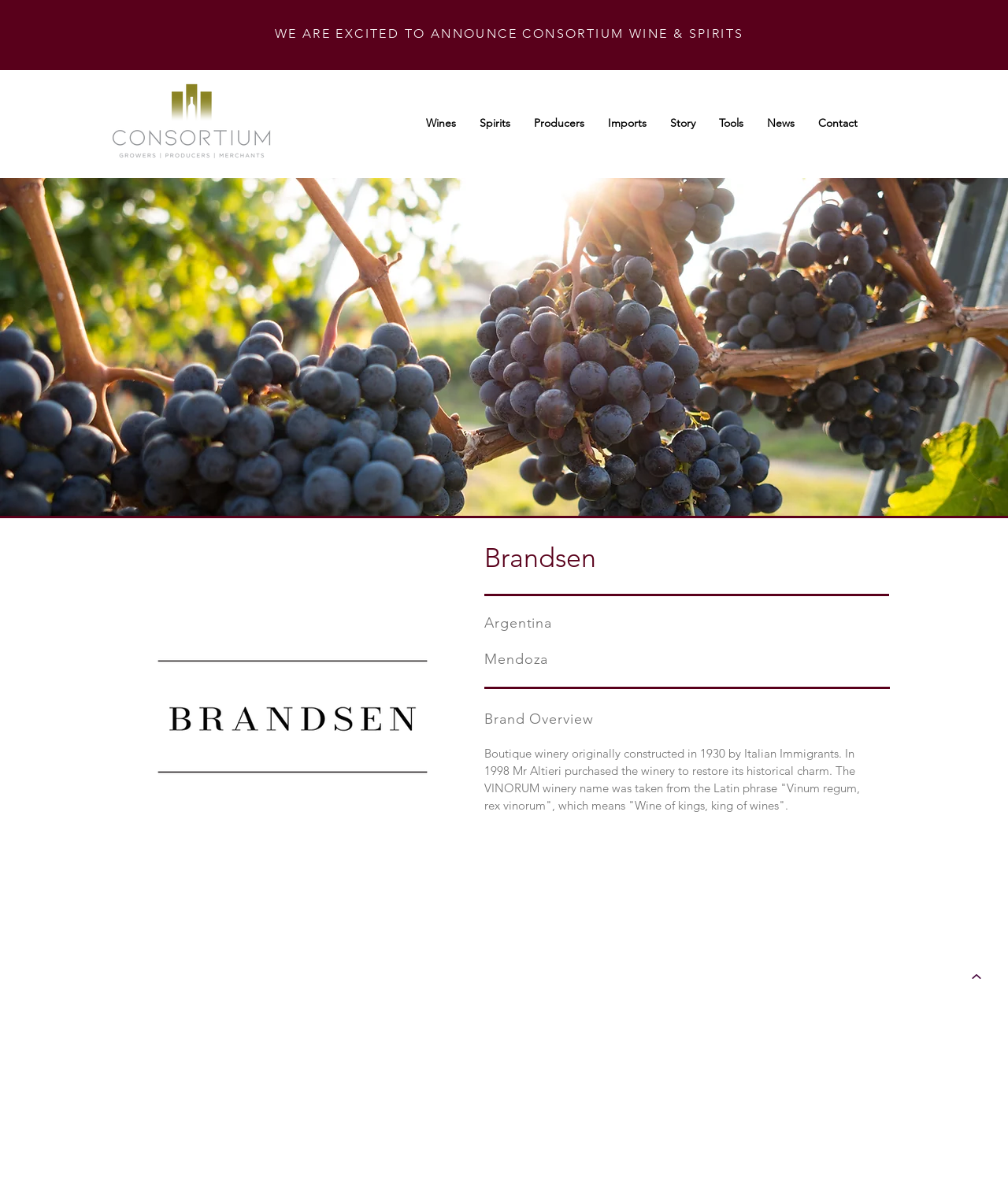Locate the bounding box coordinates of the area you need to click to fulfill this instruction: 'Explore Brandsen'. The coordinates must be in the form of four float numbers ranging from 0 to 1: [left, top, right, bottom].

[0.117, 0.456, 0.461, 0.748]